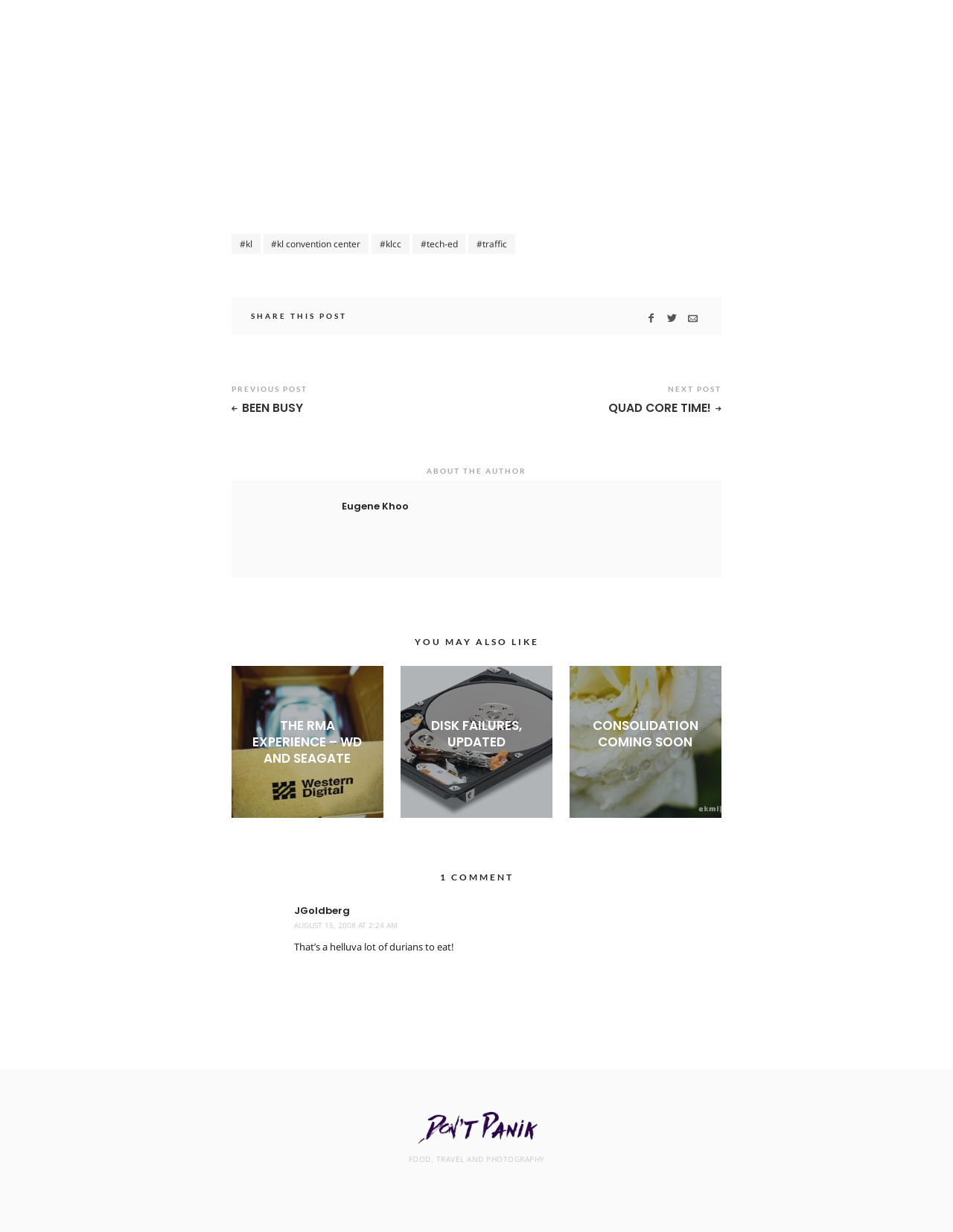Given the element description: "alt="Eugene Khoo"", predict the bounding box coordinates of the UI element it refers to, using four float numbers between 0 and 1, i.e., [left, top, right, bottom].

[0.263, 0.406, 0.335, 0.461]